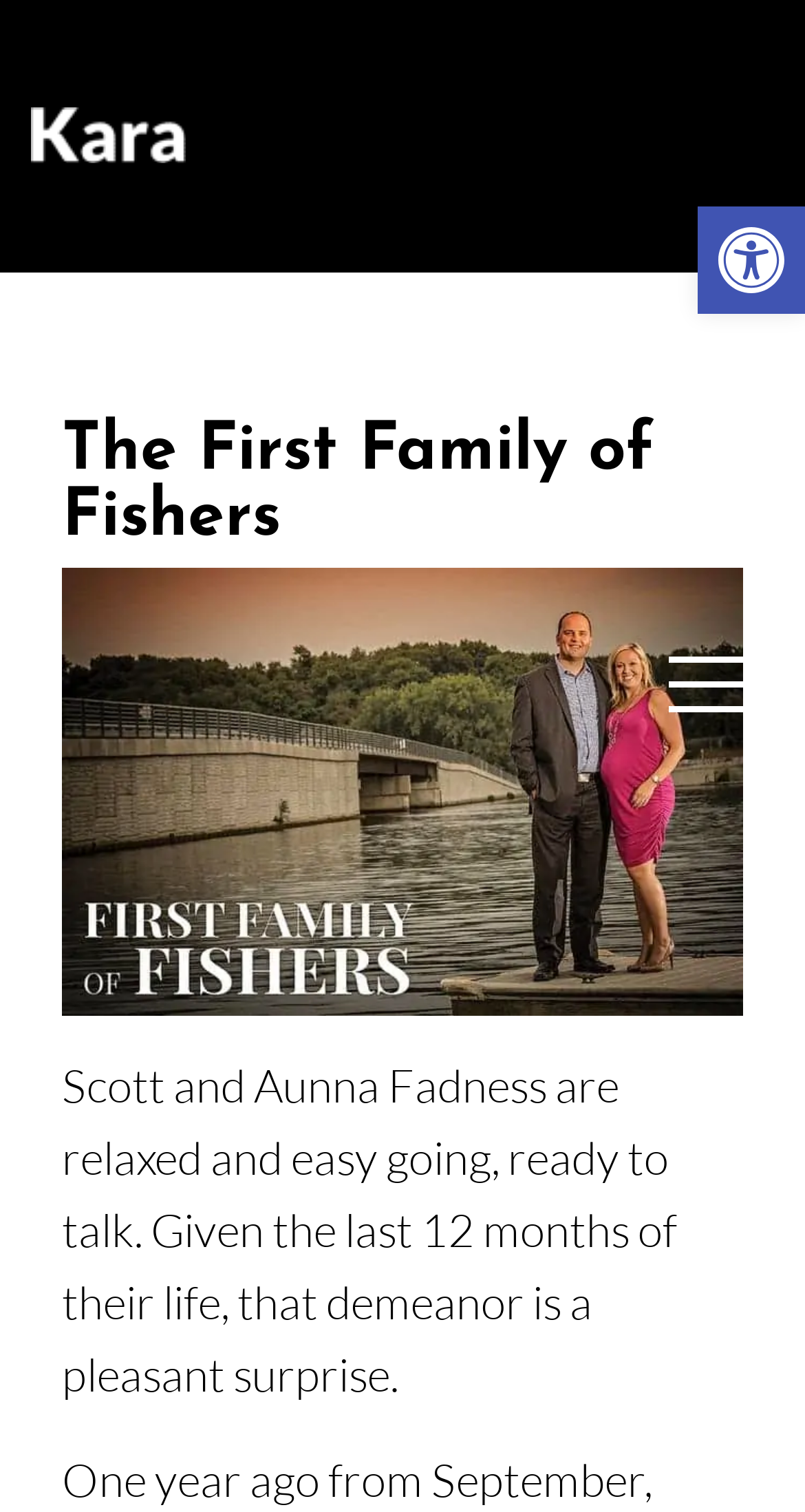How many images are on the webpage?
Based on the image, answer the question with a single word or brief phrase.

2